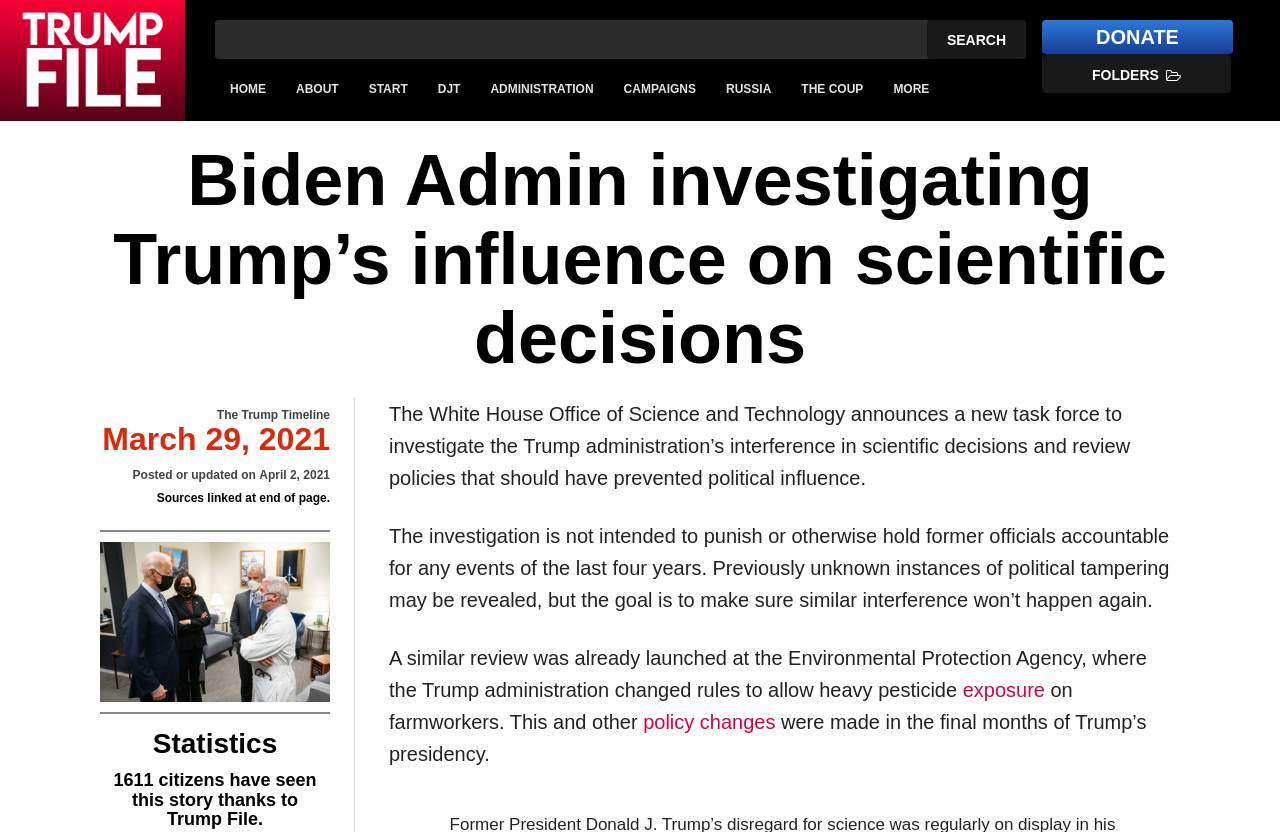Determine the coordinates of the bounding box that should be clicked to complete the instruction: "Donate". The coordinates should be represented by four float numbers between 0 and 1: [left, top, right, bottom].

[0.833, 0.024, 0.945, 0.065]